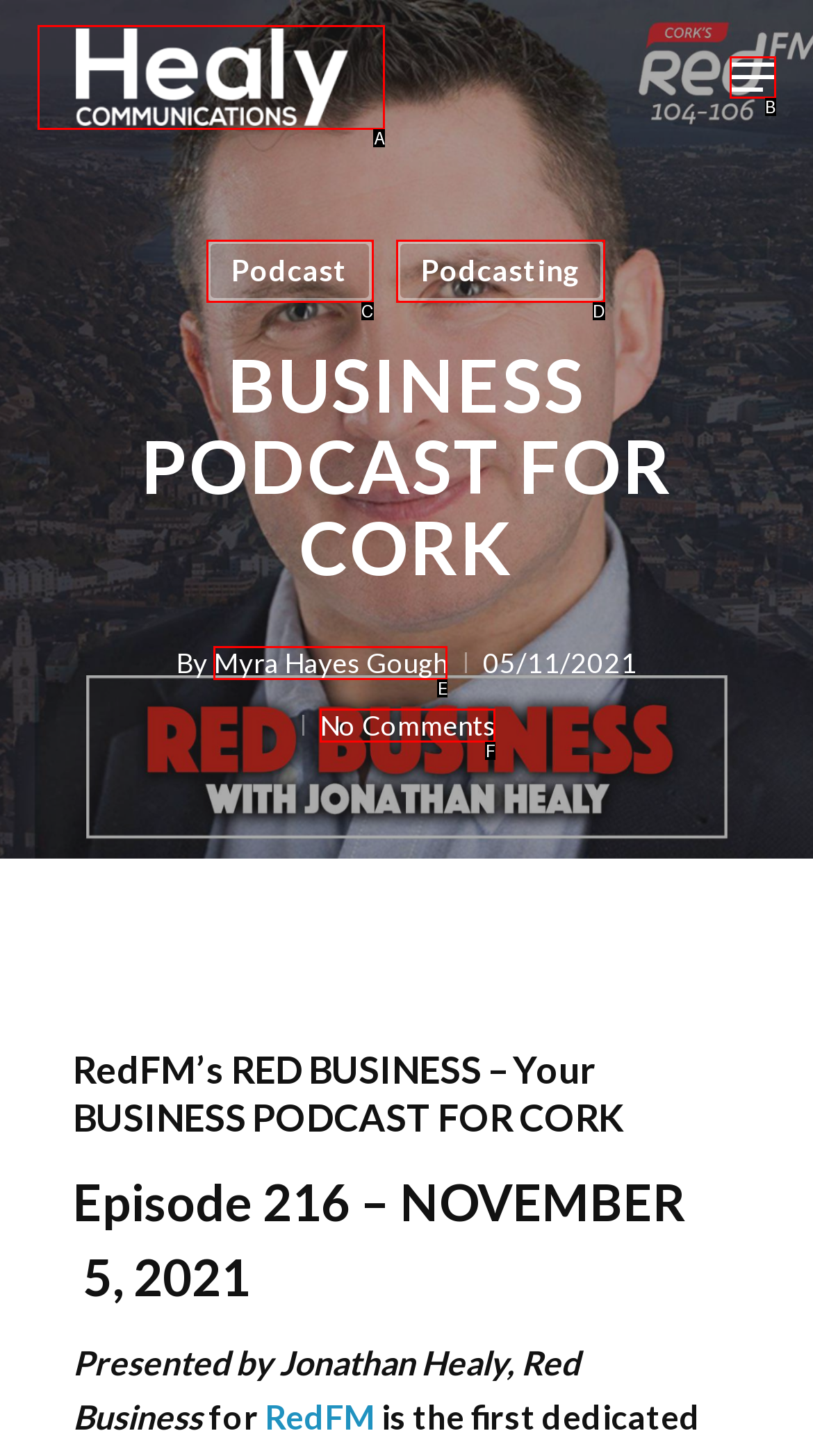Identify which HTML element matches the description: No Comments
Provide your answer in the form of the letter of the correct option from the listed choices.

F